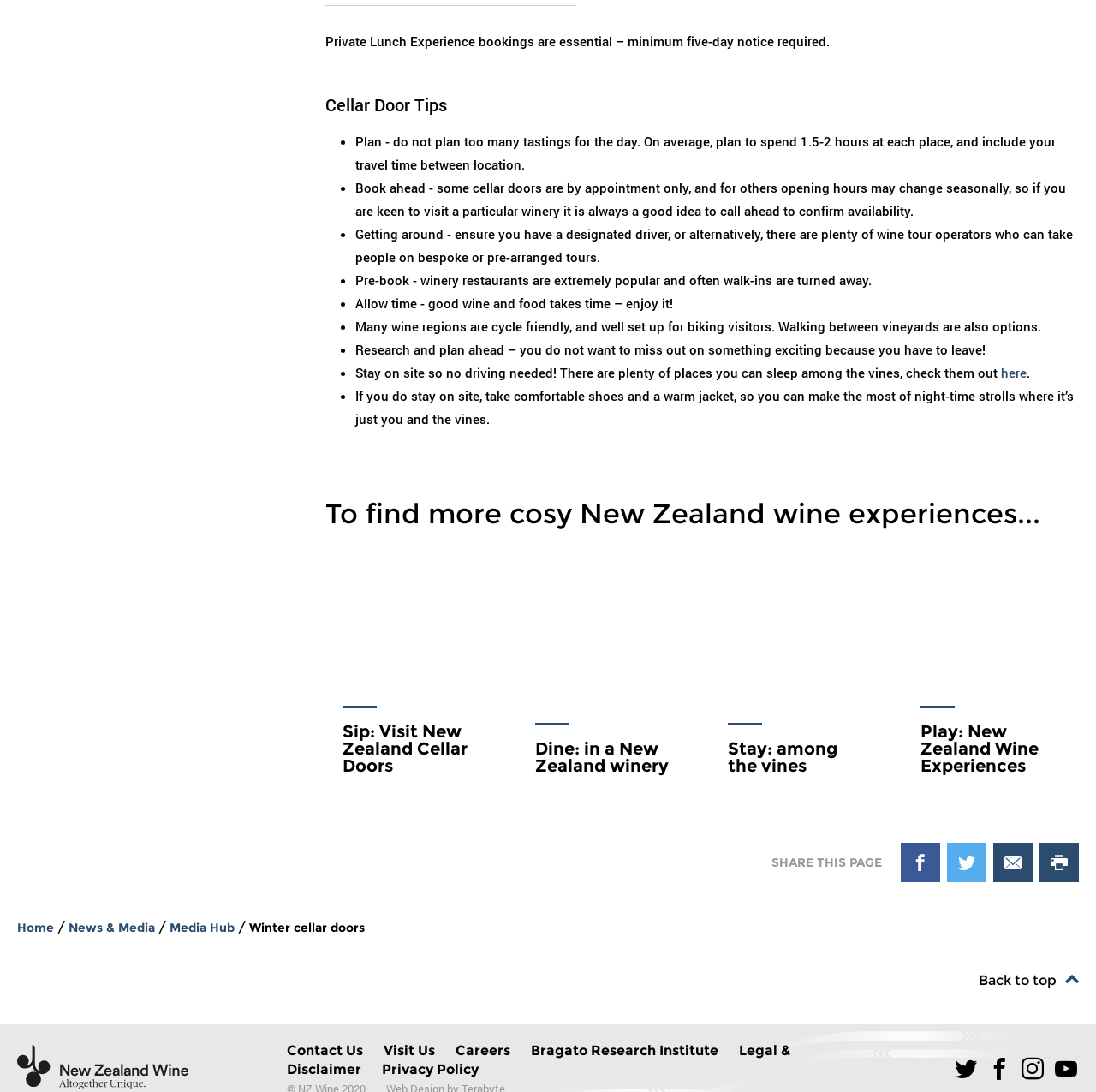Could you indicate the bounding box coordinates of the region to click in order to complete this instruction: "Read cellar door tips".

[0.297, 0.086, 0.984, 0.107]